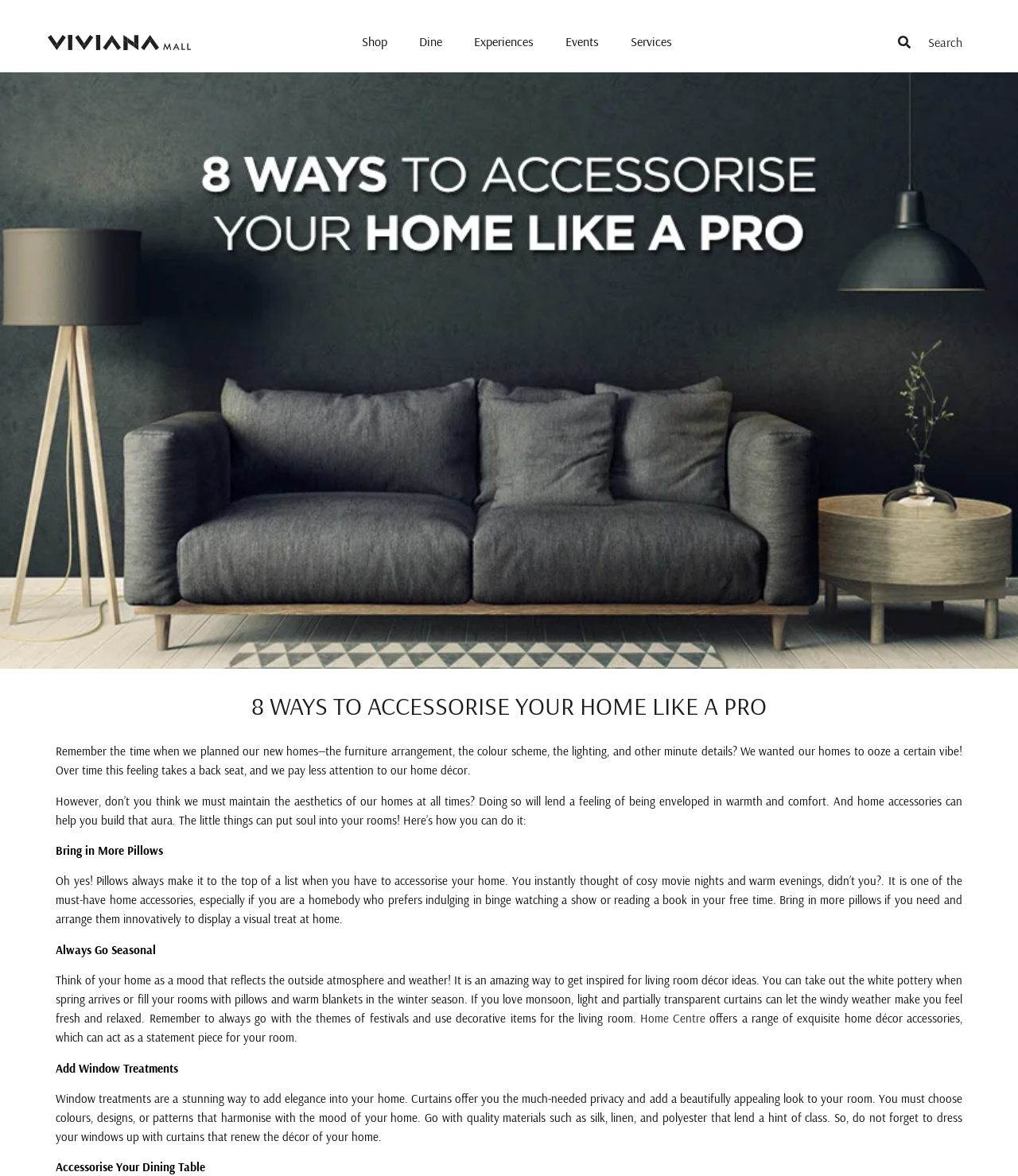Locate the bounding box of the UI element described in the following text: "Shop".

[0.34, 0.02, 0.396, 0.051]